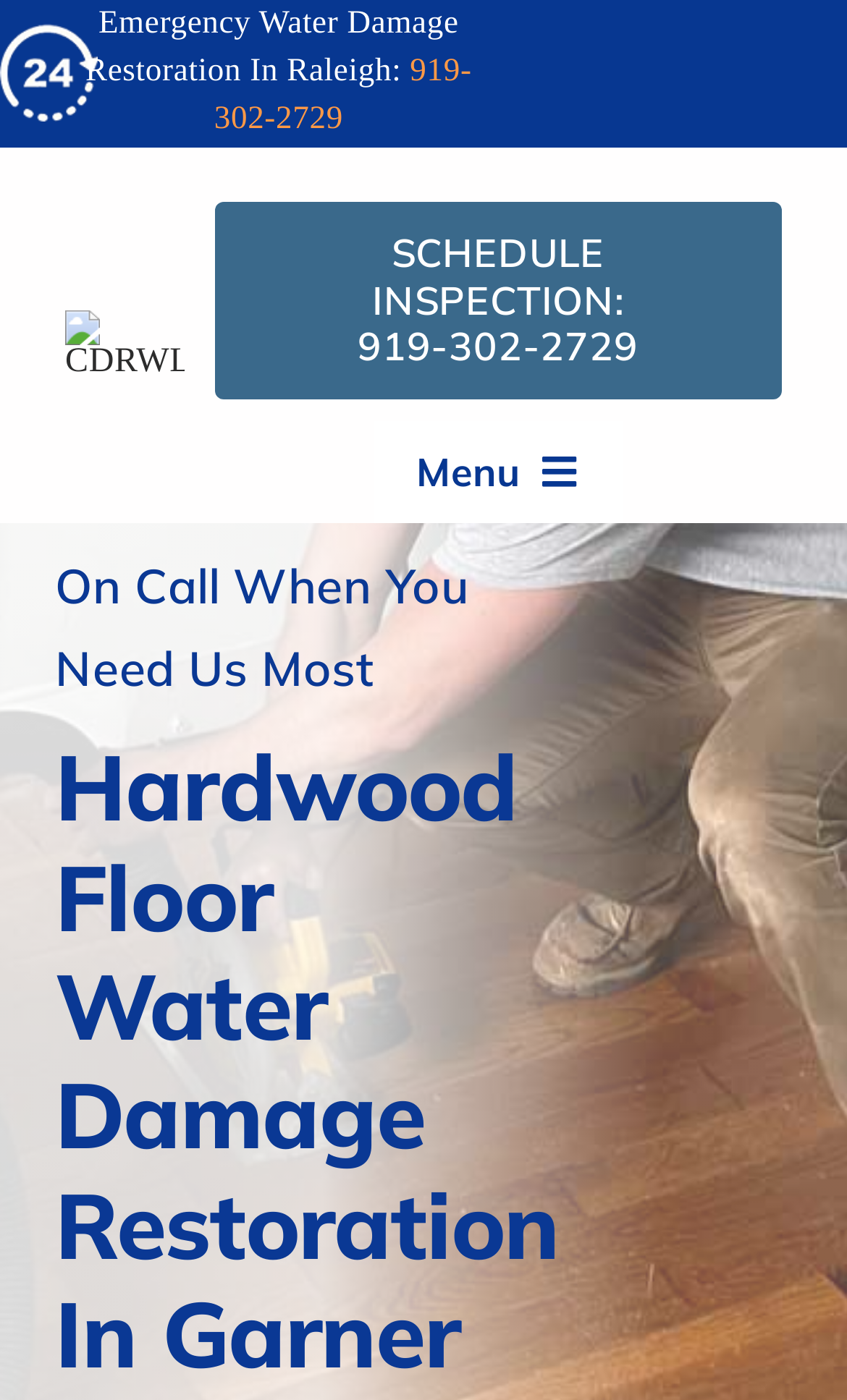Offer a comprehensive description of the webpage’s content and structure.

The webpage is about hardwood floor water damage restoration services in Garner, NC. At the top left, there is a link to call Carolina Water Damage Restoration (CWDR) 24/7, accompanied by a small image of the company's logo. Below this, there is a prominent link to emergency water damage restoration in Raleigh, with the phone number 919-302-2729 displayed prominently.

To the right of the emergency link, there is another instance of the phone number 919-302-2729, which is a clickable link. Above this, there is a smaller link to the company's logo, CDRWLogosmall. 

Further down, there is a call-to-action link to schedule an inspection, again with the phone number 919-302-2729. On the right side of the page, there is a main navigation menu, which can be expanded by clicking a button labeled "Menu". 

The page also features a static text element that reads "On Call When You Need Us Most", positioned near the center of the page. Overall, the webpage is focused on providing quick access to water damage restoration services and contact information.